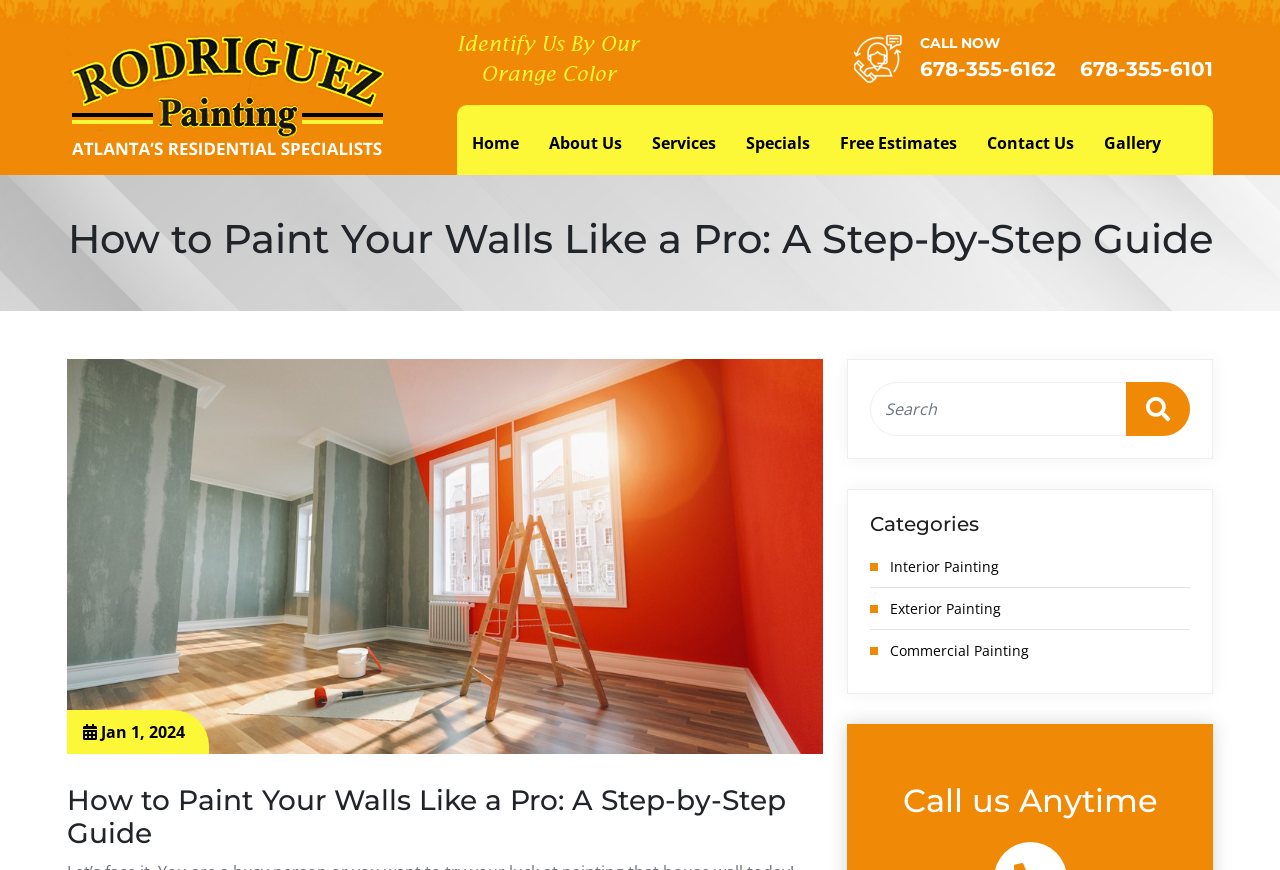Please identify the bounding box coordinates of the clickable area that will fulfill the following instruction: "view the Gallery". The coordinates should be in the format of four float numbers between 0 and 1, i.e., [left, top, right, bottom].

[0.862, 0.121, 0.907, 0.201]